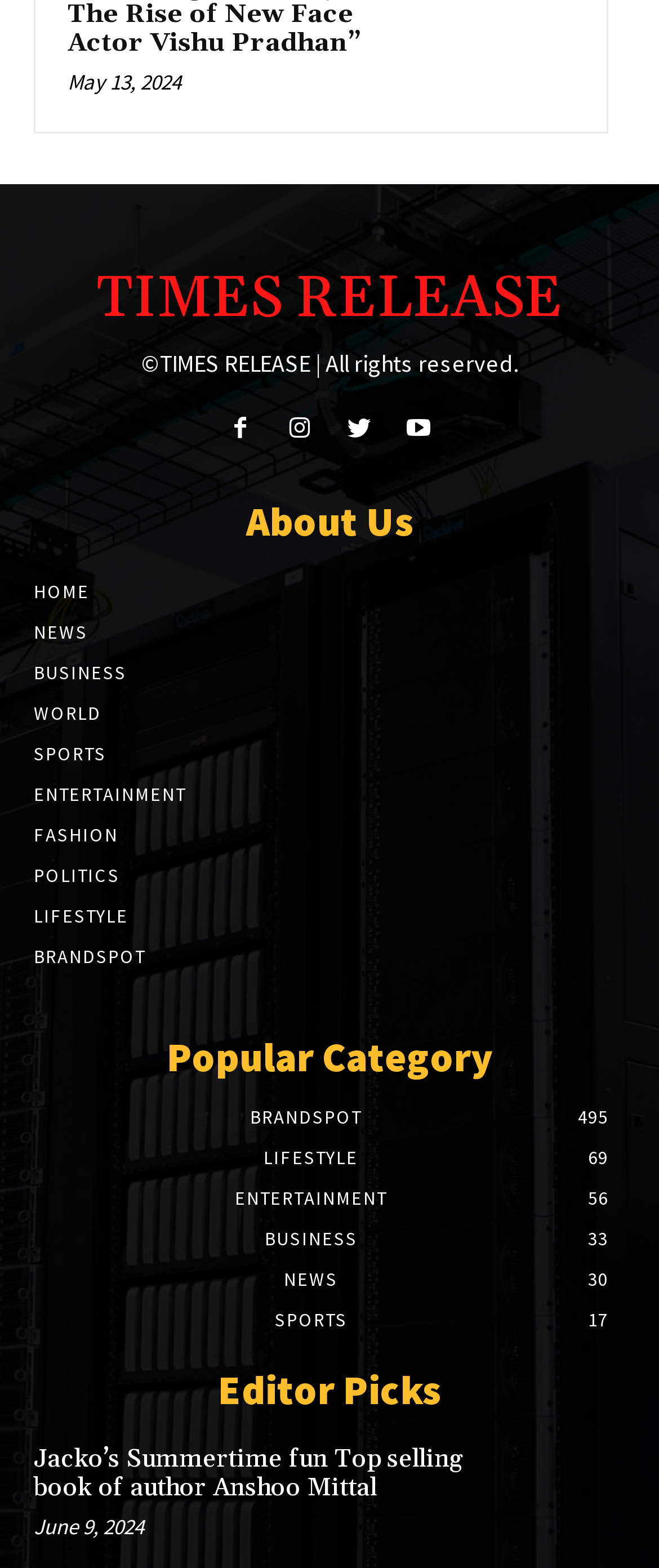Determine the bounding box coordinates in the format (top-left x, top-left y, bottom-right x, bottom-right y). Ensure all values are floating point numbers between 0 and 1. Identify the bounding box of the UI element described by: TIMES RELEASE

[0.146, 0.171, 0.854, 0.211]